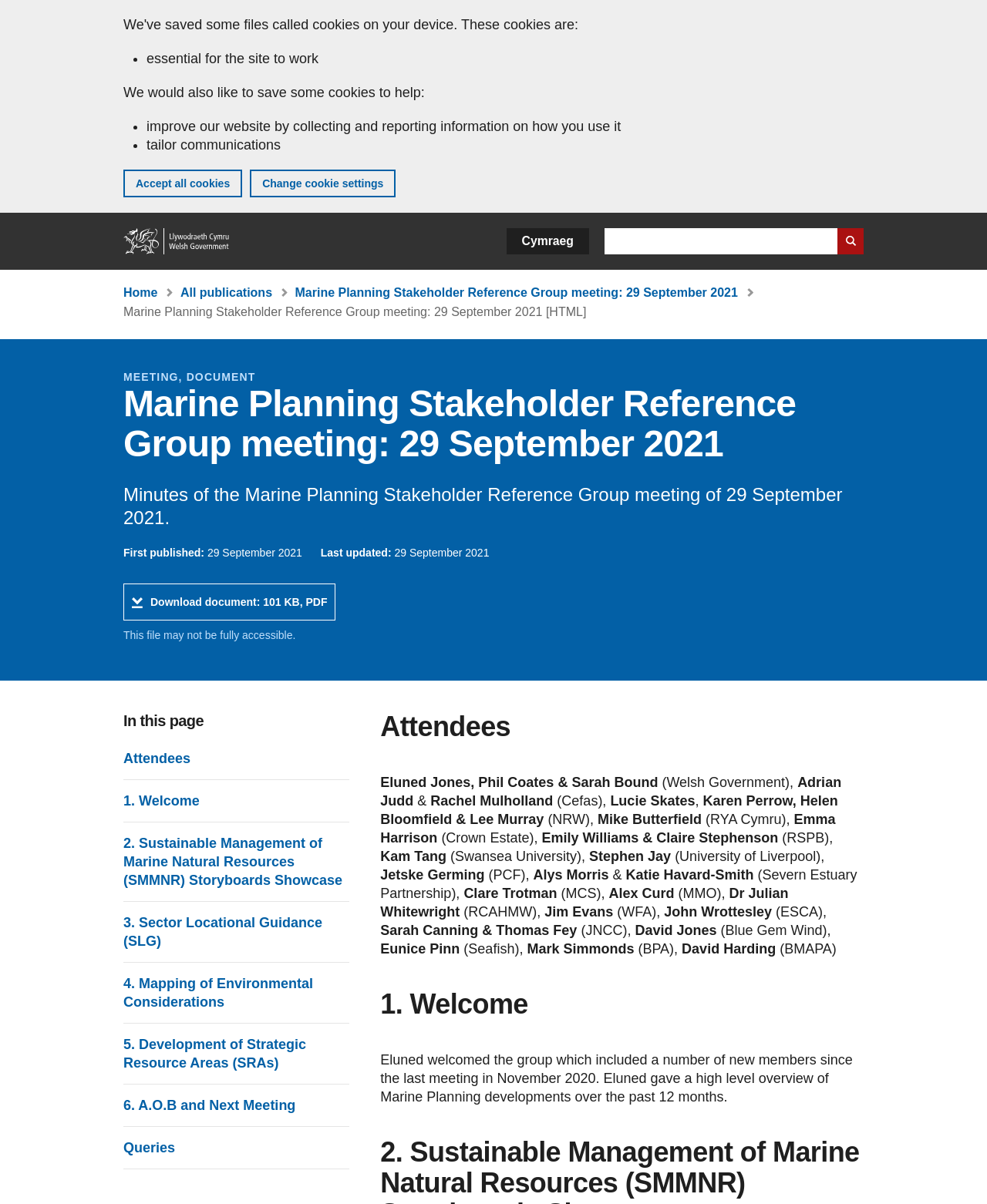Pinpoint the bounding box coordinates of the area that should be clicked to complete the following instruction: "Download document". The coordinates must be given as four float numbers between 0 and 1, i.e., [left, top, right, bottom].

[0.125, 0.485, 0.34, 0.515]